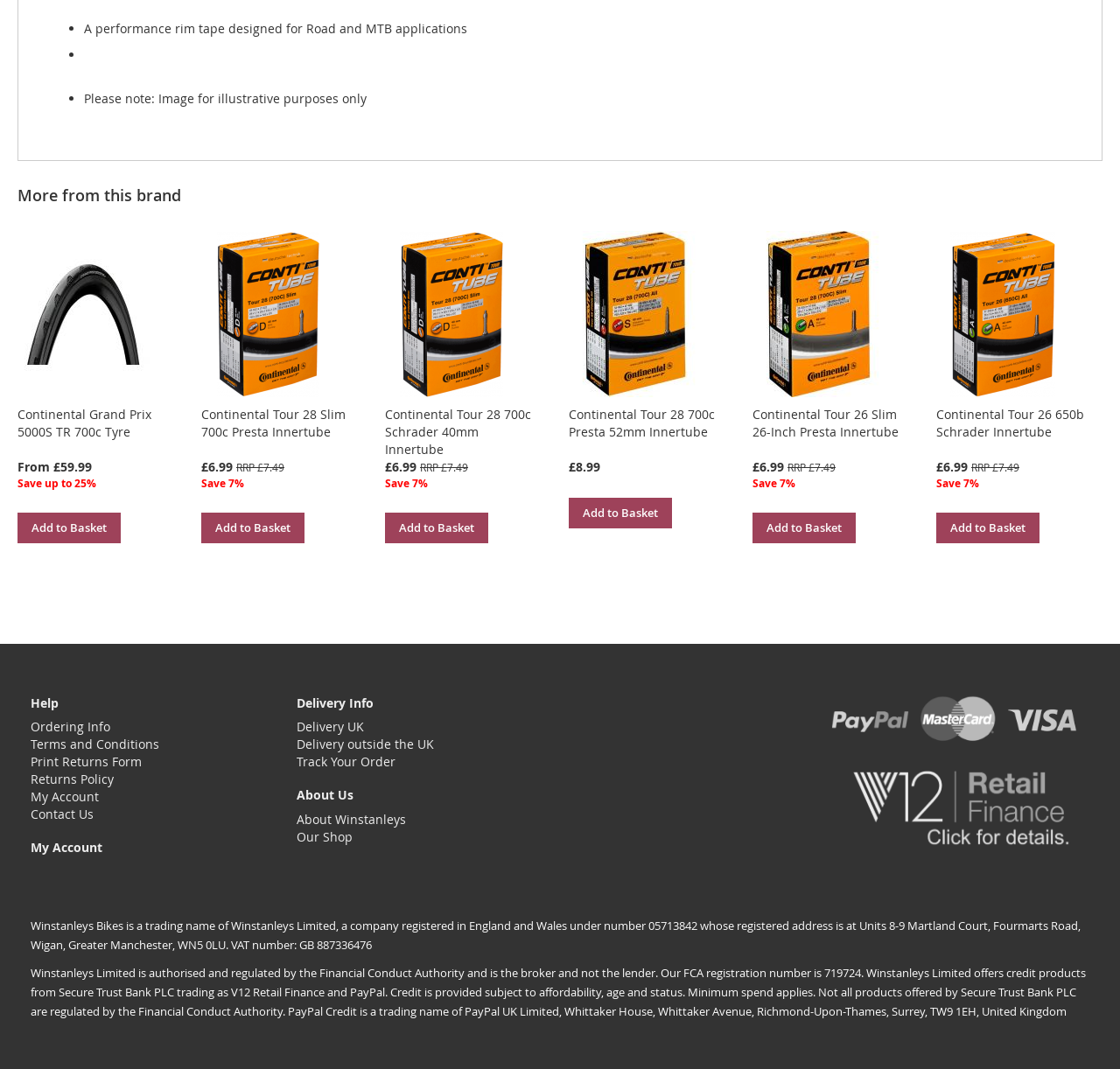What is the price of the first product?
Provide an in-depth and detailed answer to the question.

I can see that the first product listed is 'Continental Grand Prix 5000S TR 700c Tyre' and its price is displayed as 'From £59.99'. This indicates that the price of the first product is £59.99.